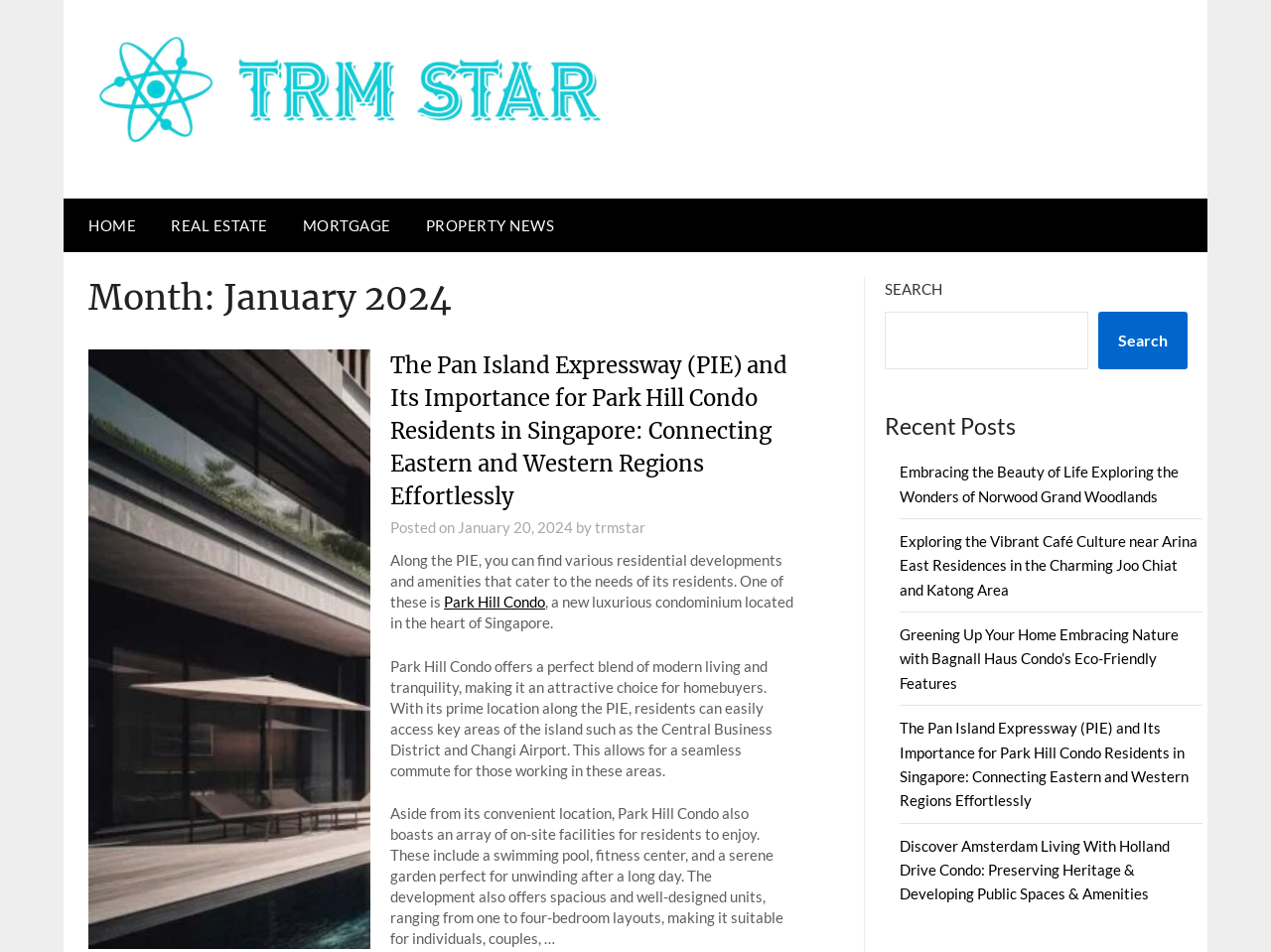How many bedrooms are available in Park Hill Condo units?
Answer the question based on the image using a single word or a brief phrase.

1 to 4